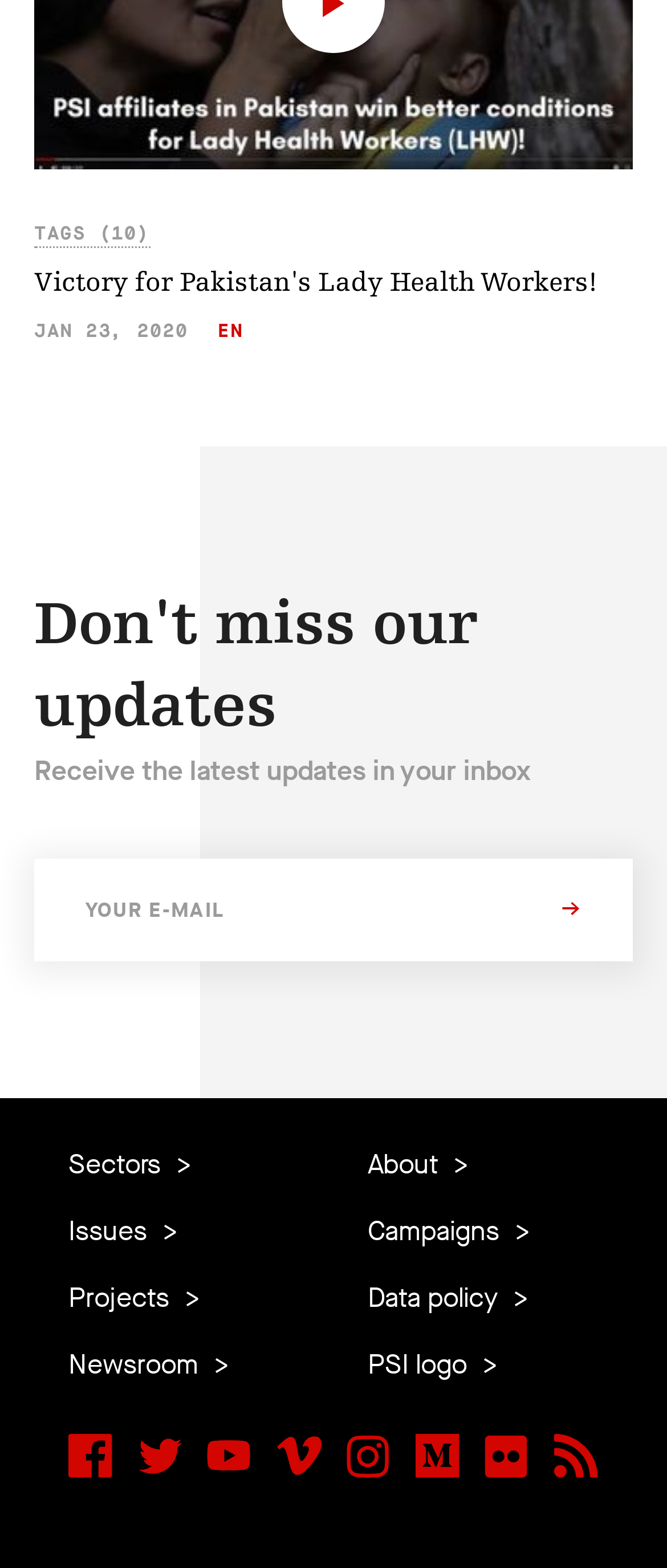How many links are there in the 'Sectors' section? Observe the screenshot and provide a one-word or short phrase answer.

1